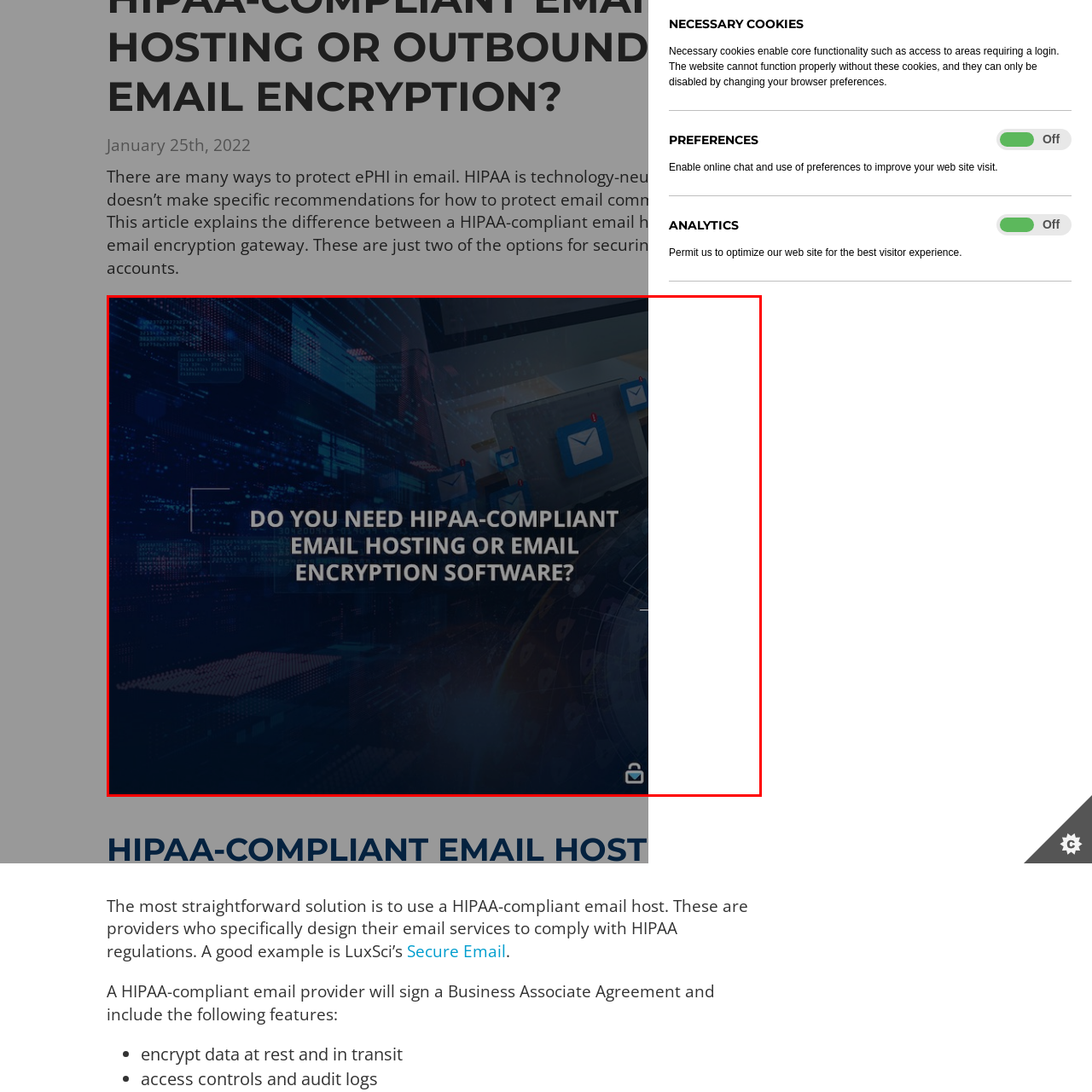View the segment outlined in white, What is the purpose of the padlock icon? 
Answer using one word or phrase.

Data protection